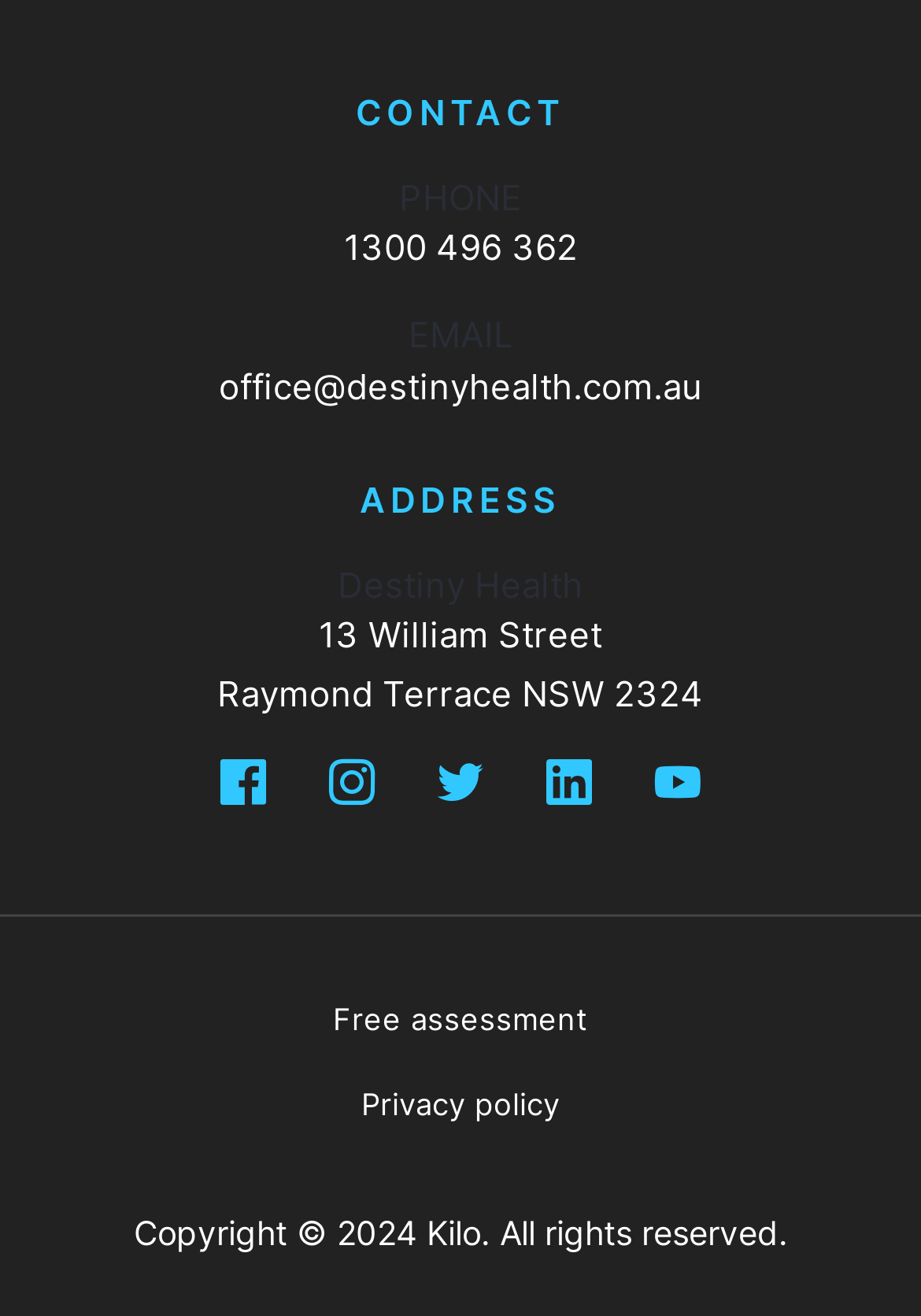What is the email address to contact?
Please provide a comprehensive answer to the question based on the webpage screenshot.

I found the email address by looking at the 'CONTACT' section in the footer, where it says 'EMAIL' followed by the link 'office@destinyhealth.com.au'.